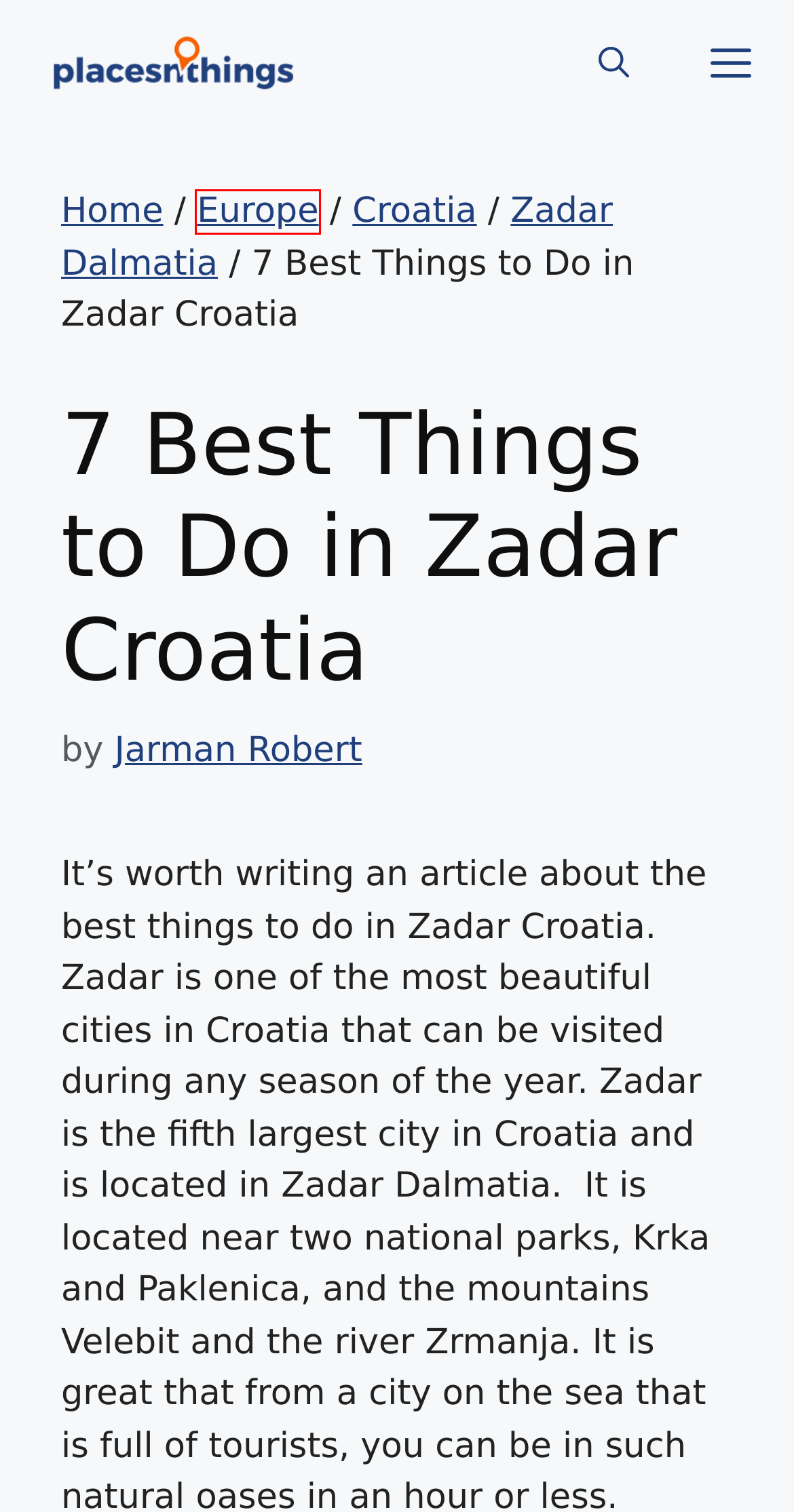Analyze the given webpage screenshot and identify the UI element within the red bounding box. Select the webpage description that best matches what you expect the new webpage to look like after clicking the element. Here are the candidates:
A. Girona - City in Spain - Things to Do - 2024
B. PNT - Places N Things
C. Europe | PNT - Places N Things
D. Things to do in Porrentruy Switzerland - 2024
E. Zadar Dalmatia | PNT - Places N Things
F. Places to visit in Einsiedeln, Switzerland - 2024
G. Zug - City in Switzerland - Tourist Attractions - 2024
H. Croatia | PNT - Places N Things

C